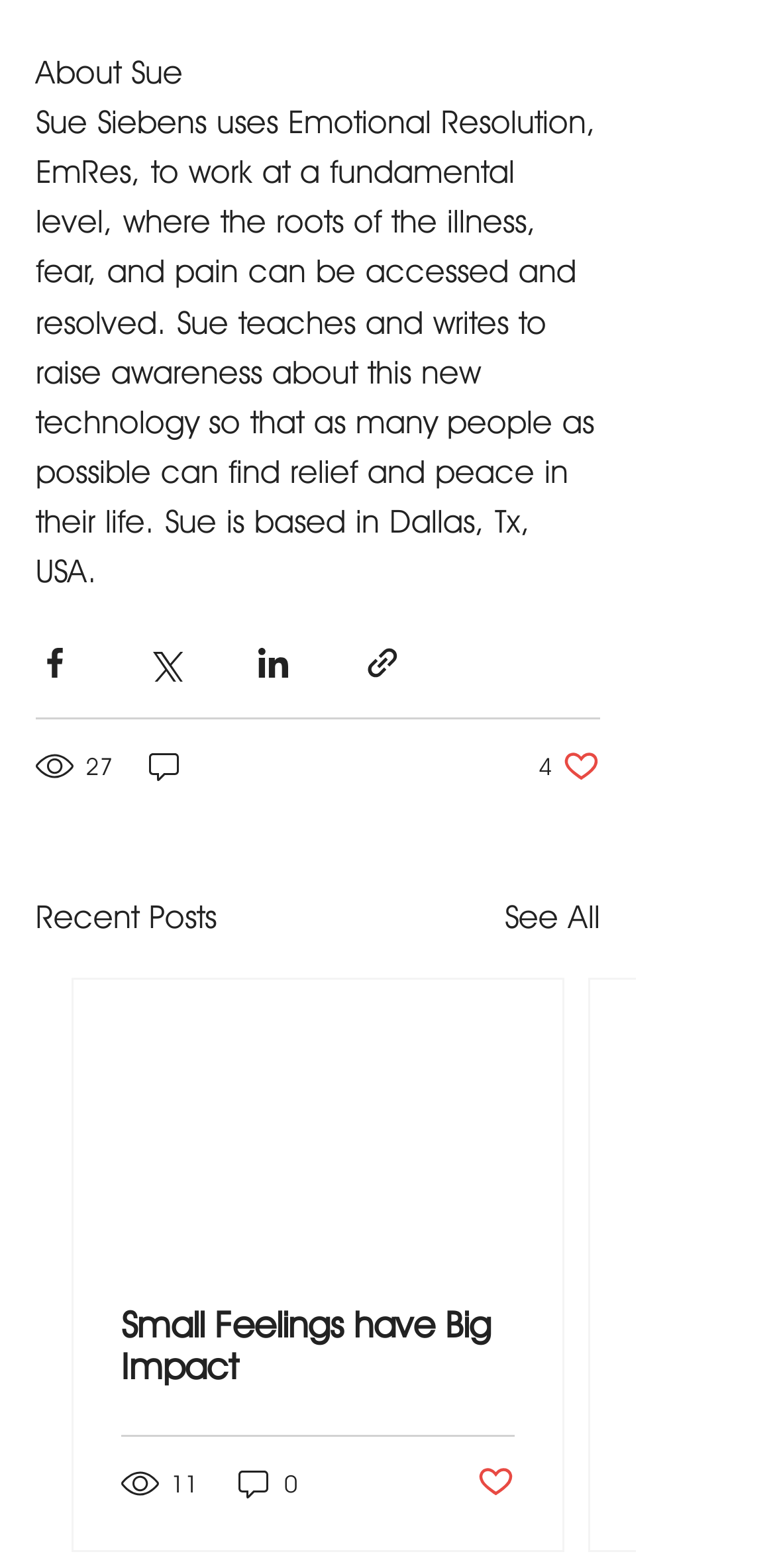What is Sue Siebens' profession?
Please use the visual content to give a single word or phrase answer.

Emotional Resolution practitioner